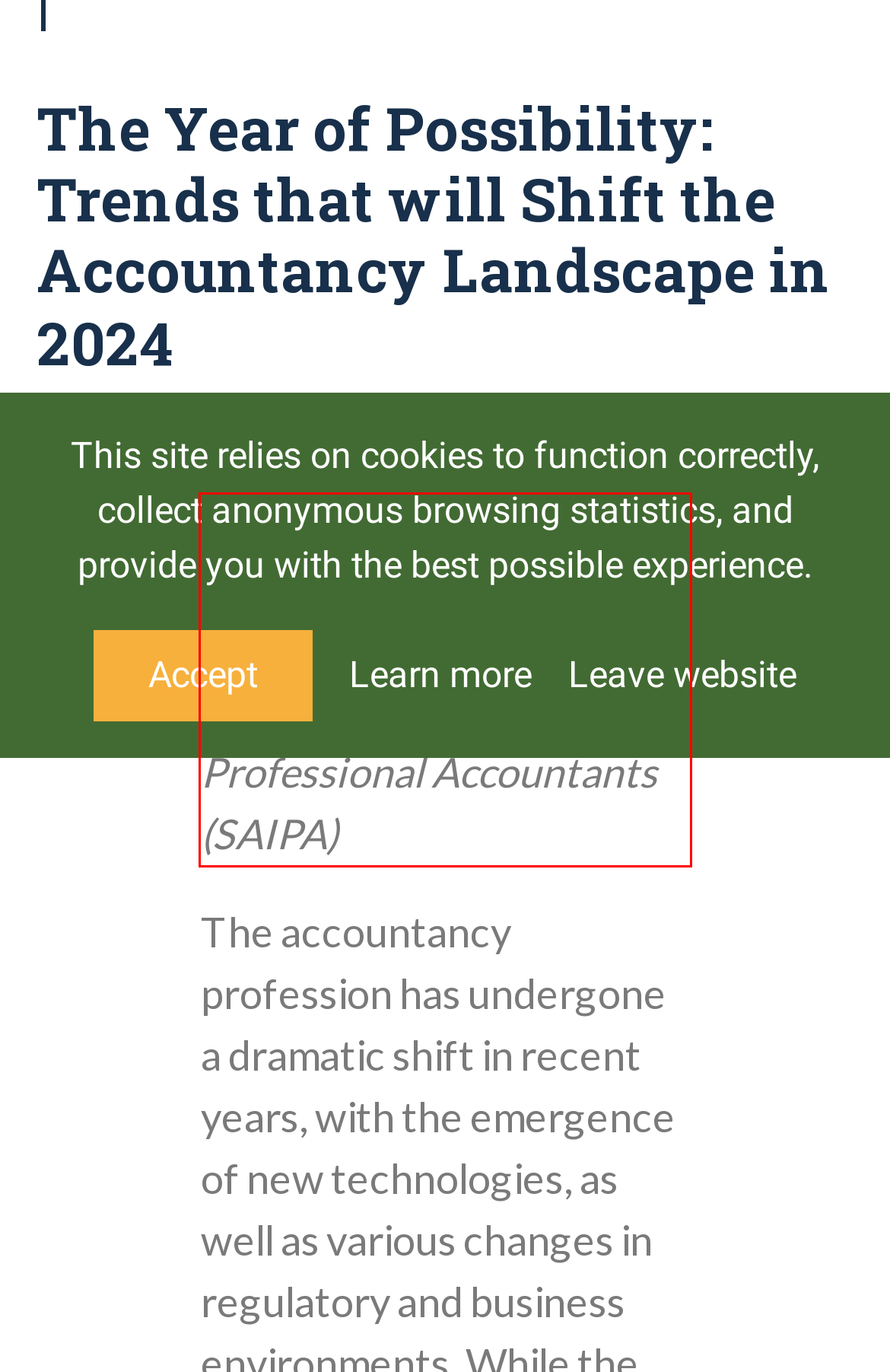Please identify and extract the text from the UI element that is surrounded by a red bounding box in the provided webpage screenshot.

An interview by Leana Van Der Merwe, Technical and Standards Executive at the South African Institute of Professional Accountants (SAIPA)